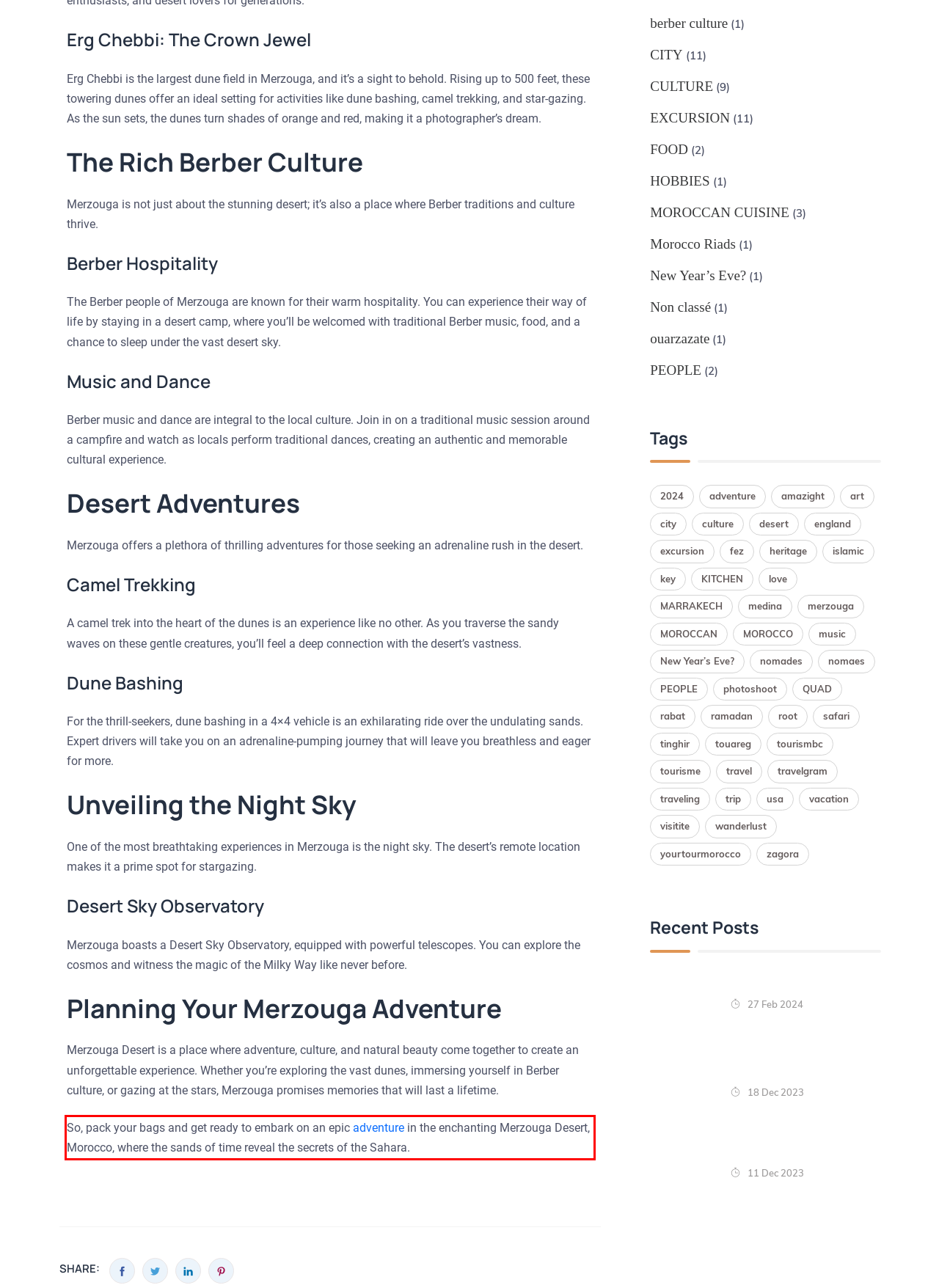Please extract the text content within the red bounding box on the webpage screenshot using OCR.

So, pack your bags and get ready to embark on an epic adventure in the enchanting Merzouga Desert, Morocco, where the sands of time reveal the secrets of the Sahara.